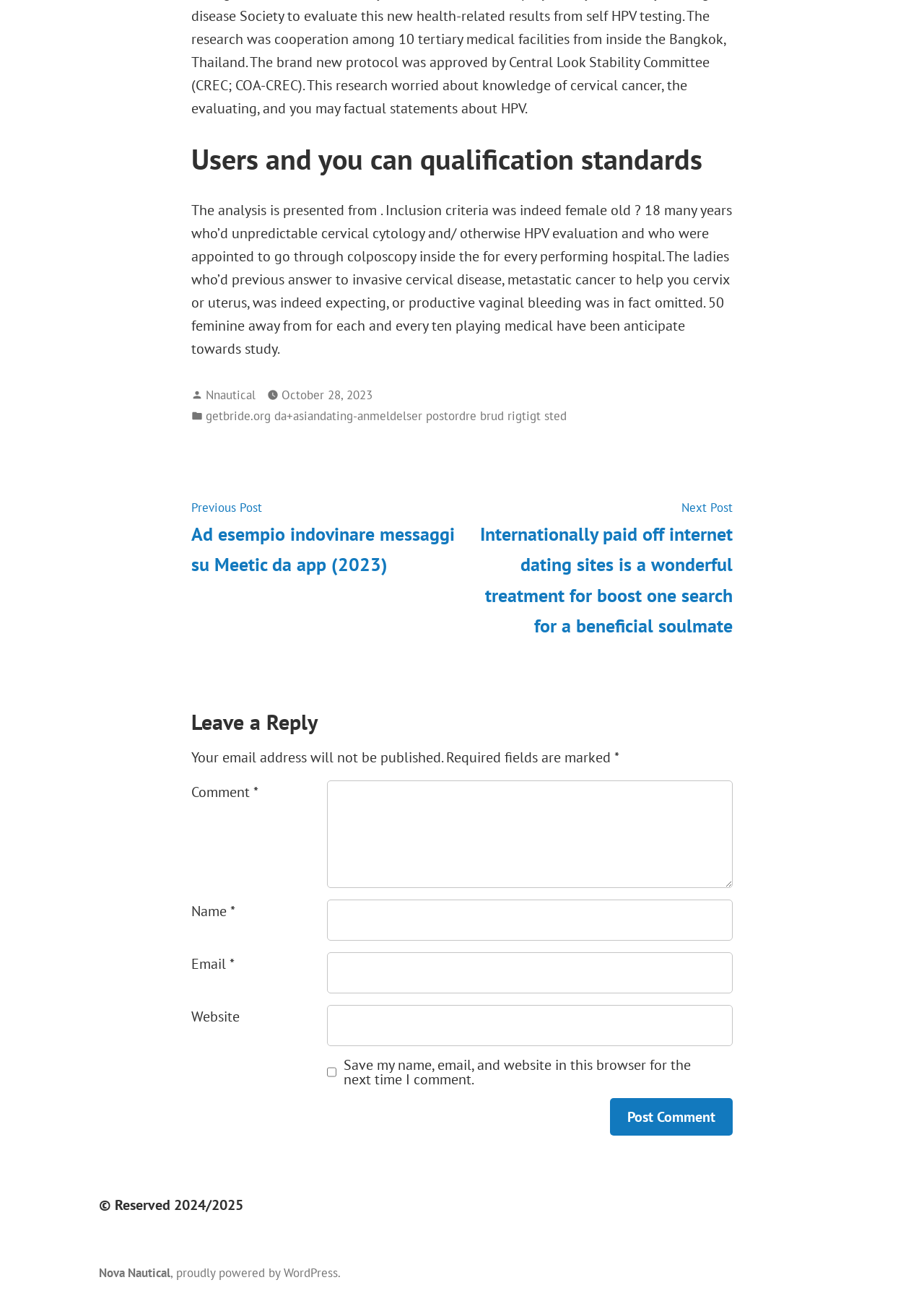Use a single word or phrase to answer this question: 
What is the purpose of the textbox at the bottom?

Leave a comment